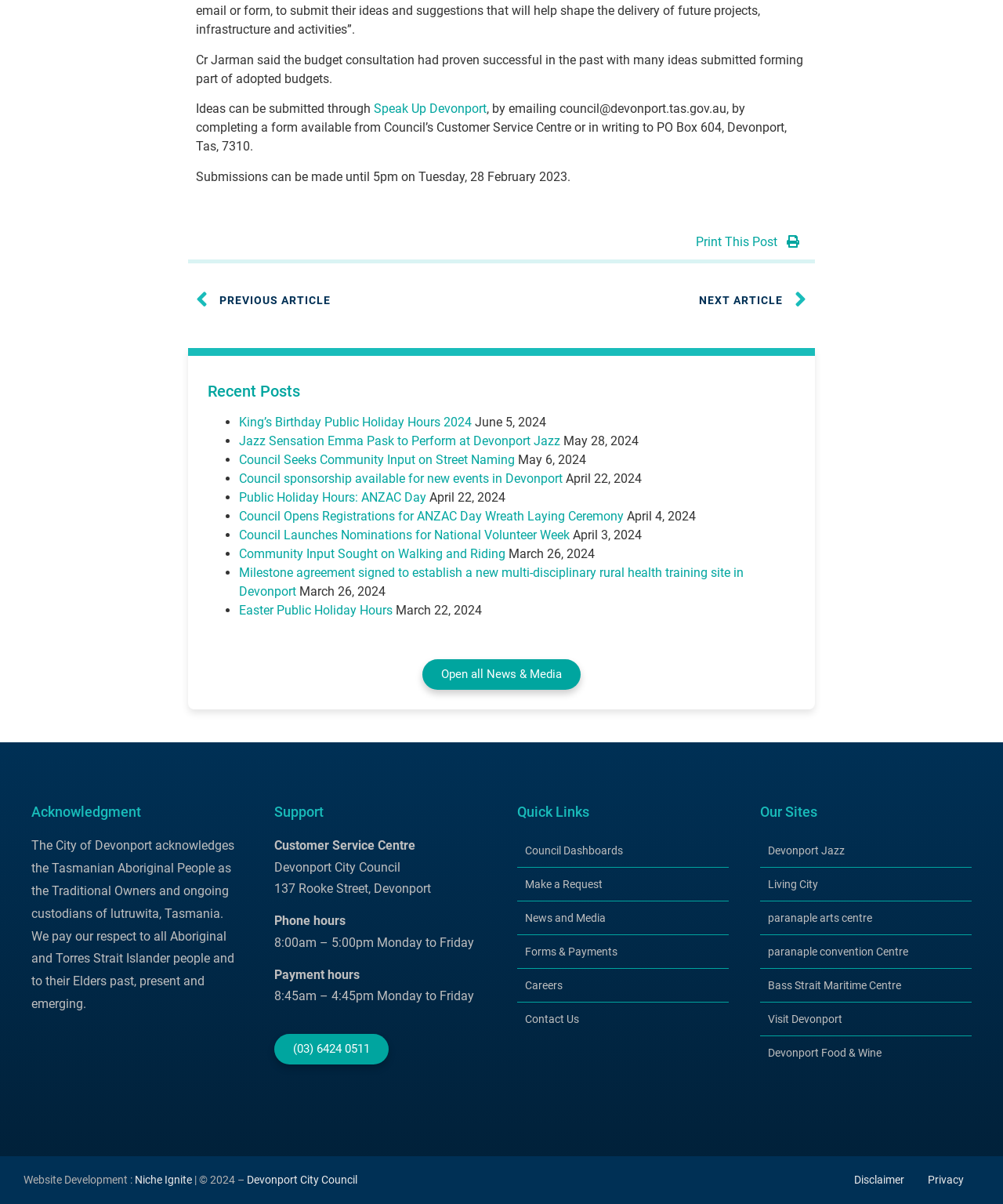Determine the bounding box coordinates of the clickable region to carry out the instruction: "View previous article".

[0.195, 0.235, 0.5, 0.264]